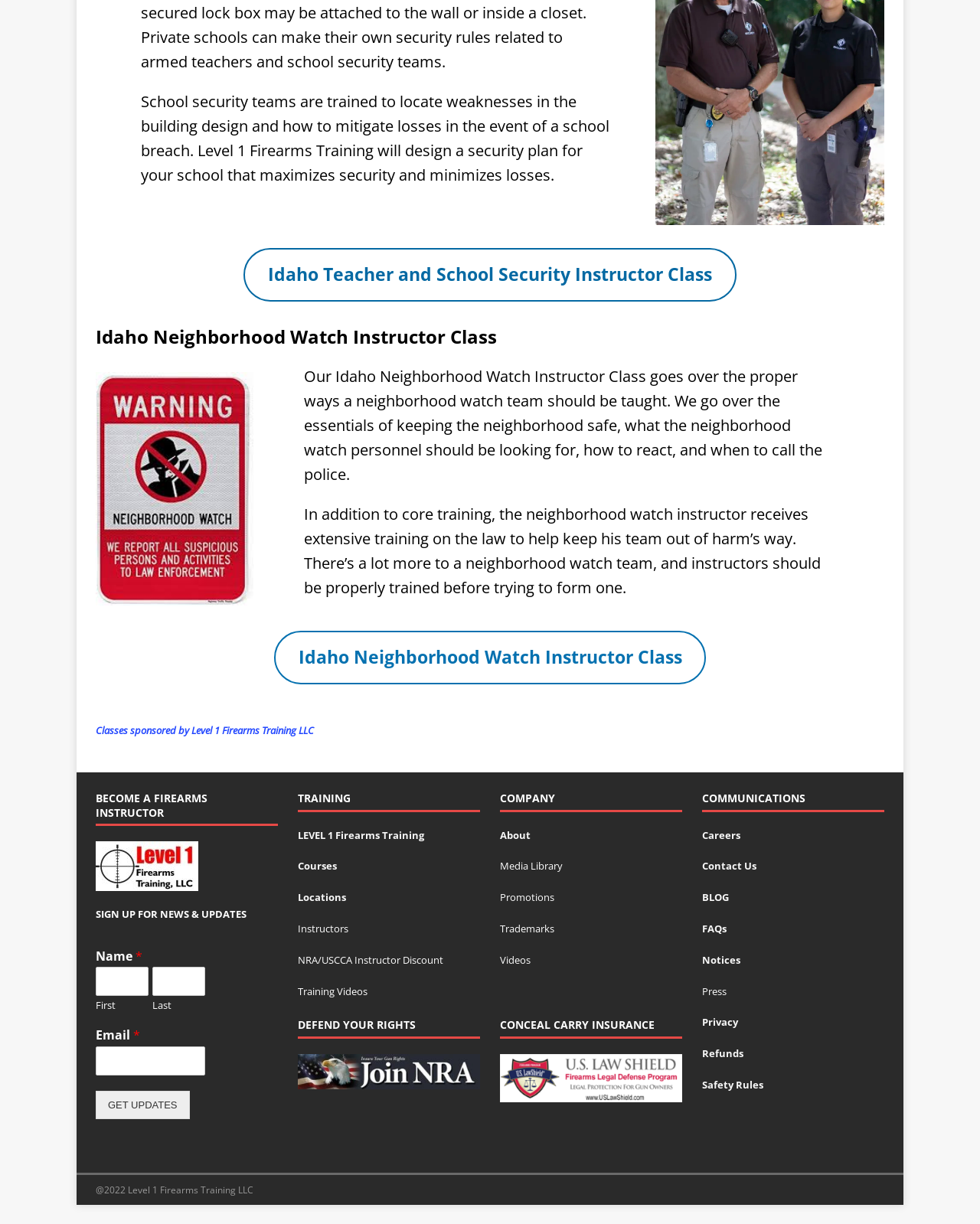Determine the bounding box coordinates (top-left x, top-left y, bottom-right x, bottom-right y) of the UI element described in the following text: parent_node: First name="wpforms[fields][1][first]"

[0.098, 0.79, 0.151, 0.814]